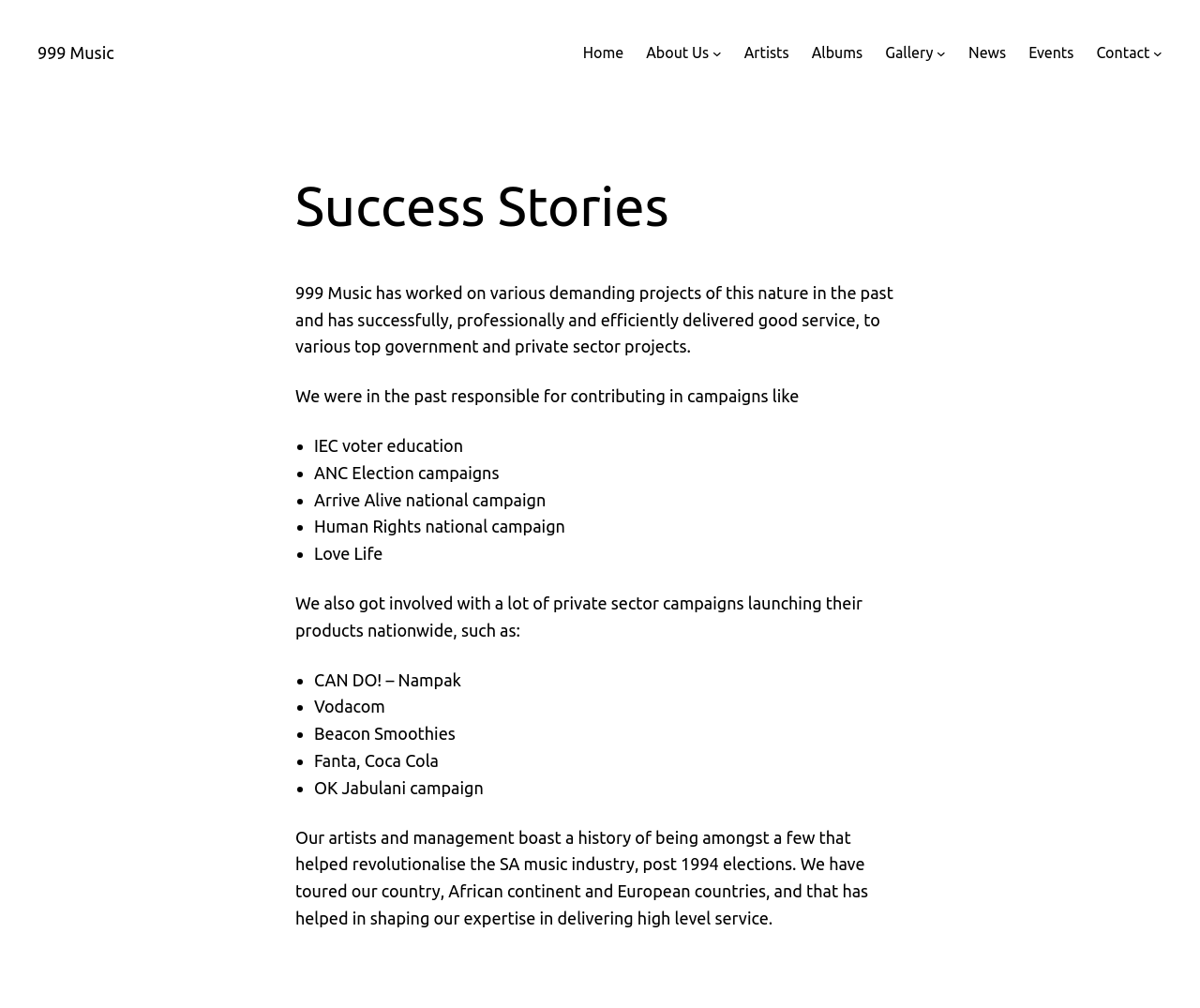Summarize the webpage with a detailed and informative caption.

The webpage is about Success Stories of 999 Music, a music company. At the top left, there is a link to "999 Music". To the right of it, there is a menu with links to various pages, including "Home", "About Us", "Artists", "Albums", "Gallery", "News", "Events", and "Contact". Each of these links has a corresponding submenu button.

Below the menu, there is a heading "Success Stories" in a prominent position. The main content of the page is a series of paragraphs and bullet points that describe the success stories of 999 Music. The text explains that the company has worked on various demanding projects in the past and has successfully delivered good service to top government and private sector projects.

The page then lists some of the campaigns that 999 Music has contributed to, including IEC voter education, ANC Election campaigns, Arrive Alive national campaign, Human Rights national campaign, and Love Life. These are listed in bullet points with a brief description of each campaign.

Further down, the page mentions that 999 Music has also been involved in launching products nationwide for private sector companies, such as CAN DO! – Nampak, Vodacom, Beacon Smoothies, Fanta, Coca Cola, and OK Jabulani campaign. These are also listed in bullet points.

Finally, the page concludes with a paragraph that highlights the expertise of 999 Music's artists and management in delivering high-level service, gained from touring the country, African continent, and European countries.